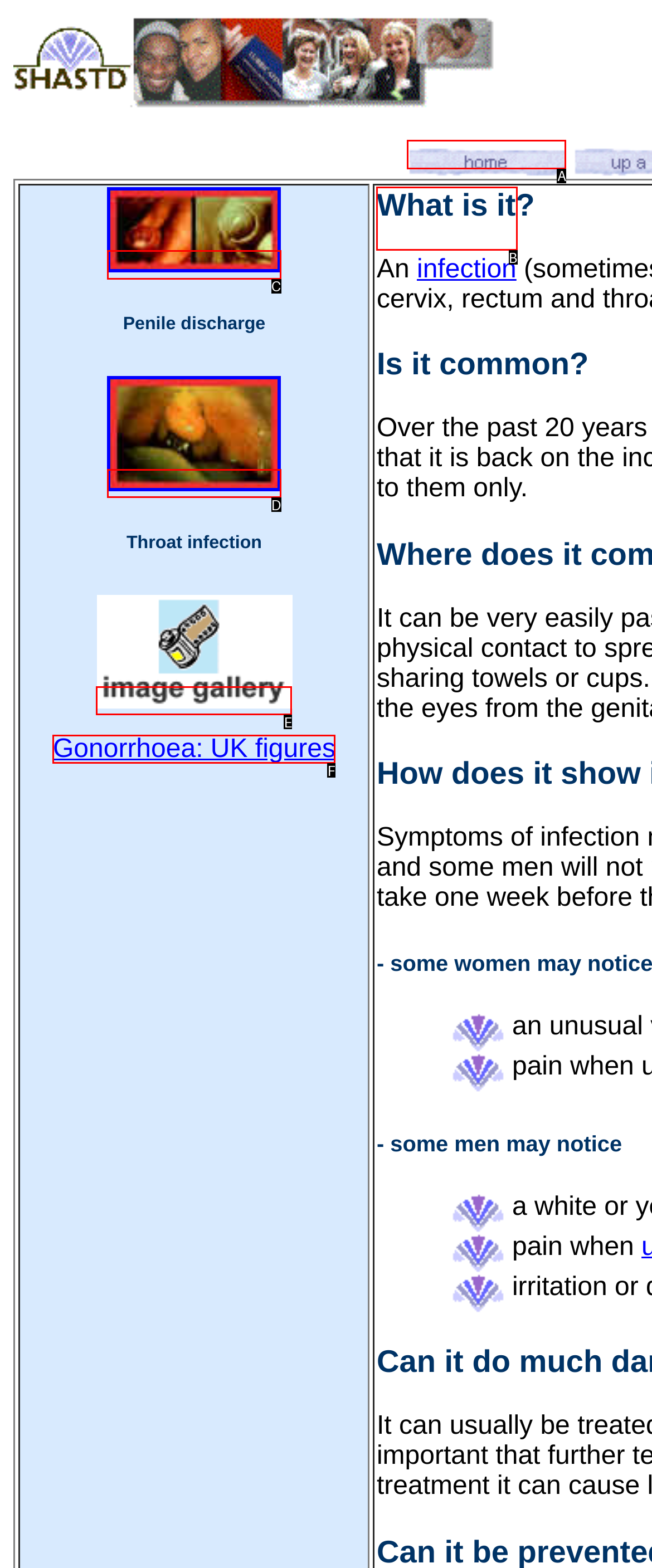Based on the description: Gonorrhoea: UK figures
Select the letter of the corresponding UI element from the choices provided.

F